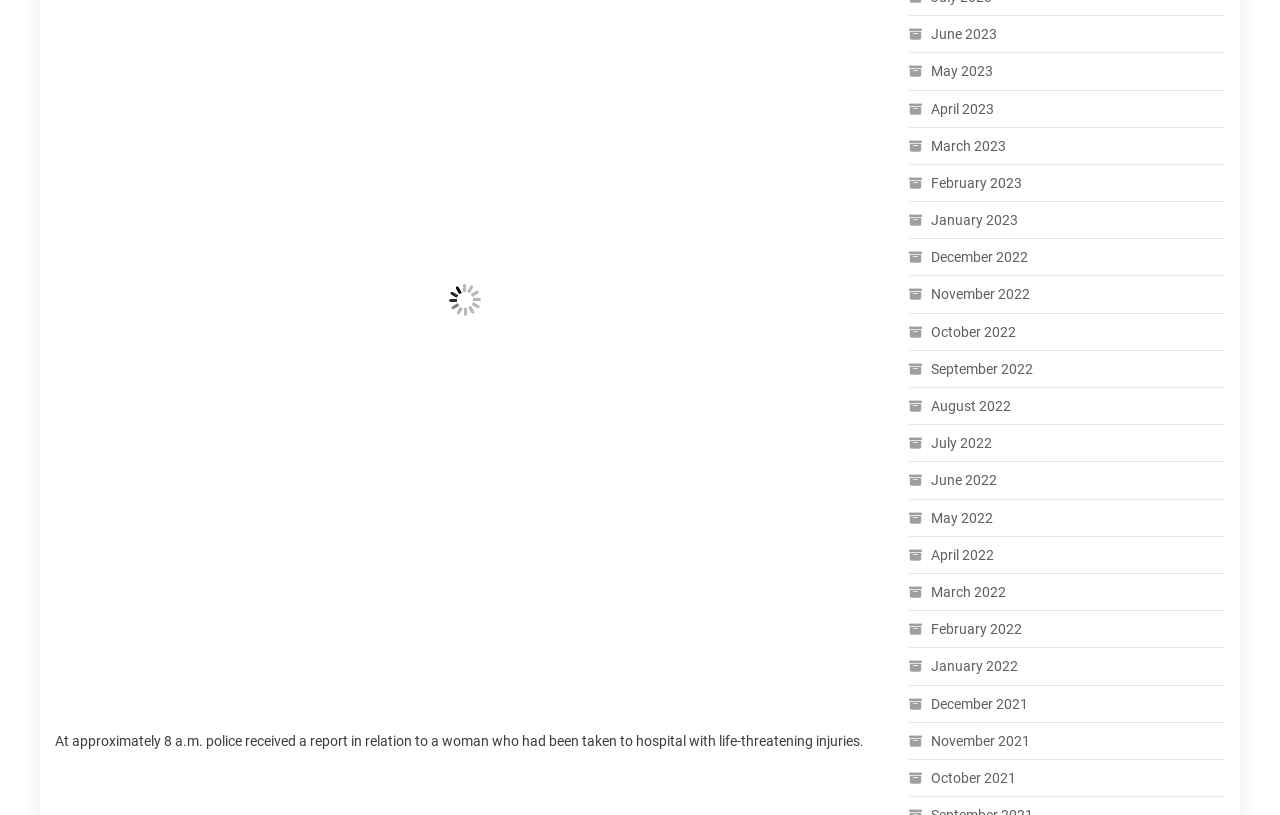Please provide a detailed answer to the question below based on the screenshot: 
What is the position of the 'June 2023' link?

The 'June 2023' link has a bounding box coordinate of [0.71, 0.026, 0.779, 0.058], which indicates that it is located at the top-right section of the webpage, with its top edge at 0.026 and right edge at 0.779.